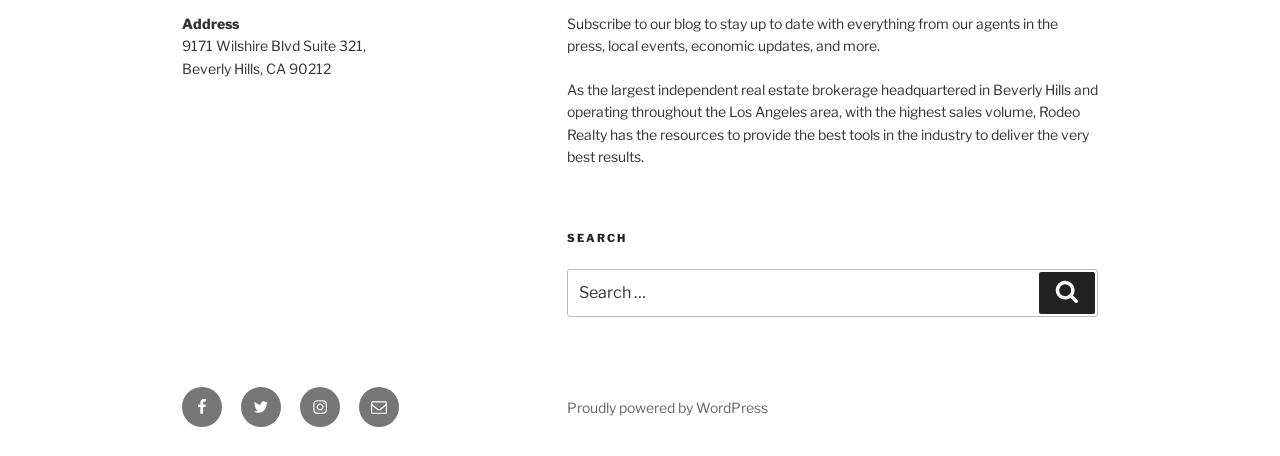Identify the bounding box for the UI element specified in this description: "Search". The coordinates must be four float numbers between 0 and 1, formatted as [left, top, right, bottom].

[0.812, 0.596, 0.855, 0.689]